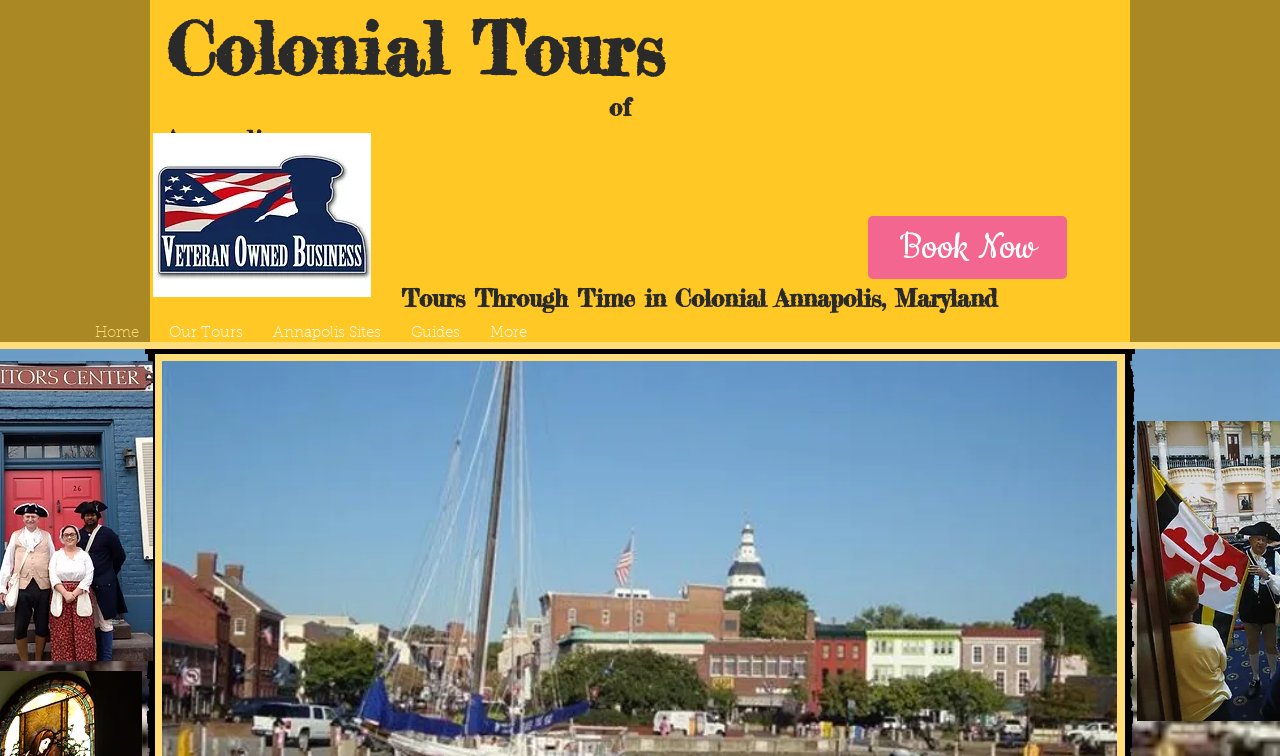From the element description: "Home", extract the bounding box coordinates of the UI element. The coordinates should be expressed as four float numbers between 0 and 1, in the order [left, top, right, bottom].

[0.062, 0.426, 0.12, 0.458]